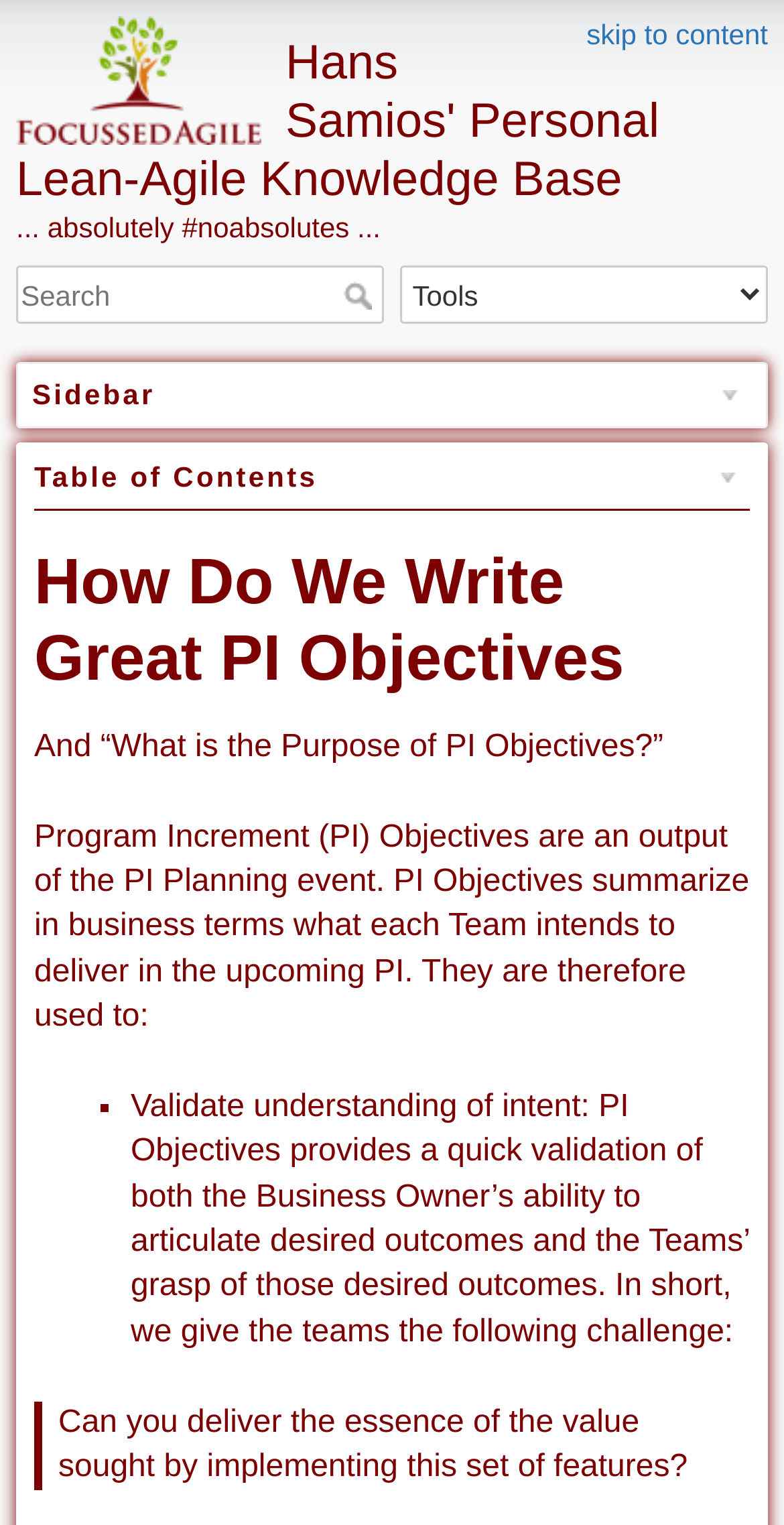Please look at the image and answer the question with a detailed explanation: What is the output of the PI Planning event?

According to the webpage, Program Increment (PI) Objectives are an output of the PI Planning event, which summarizes in business terms what each Team intends to deliver in the upcoming PI.